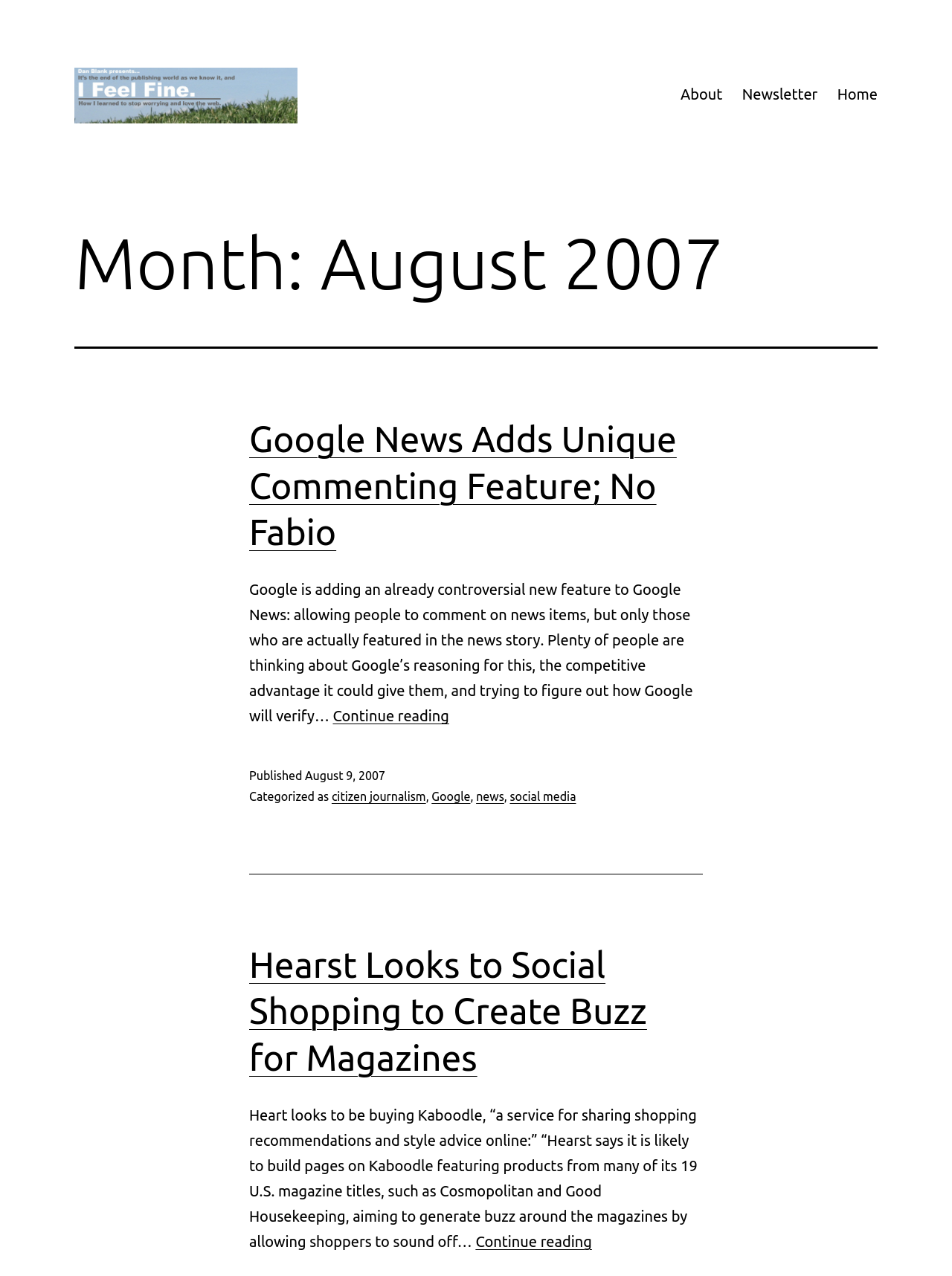Using the webpage screenshot, find the UI element described by news. Provide the bounding box coordinates in the format (top-left x, top-left y, bottom-right x, bottom-right y), ensuring all values are floating point numbers between 0 and 1.

[0.5, 0.619, 0.53, 0.629]